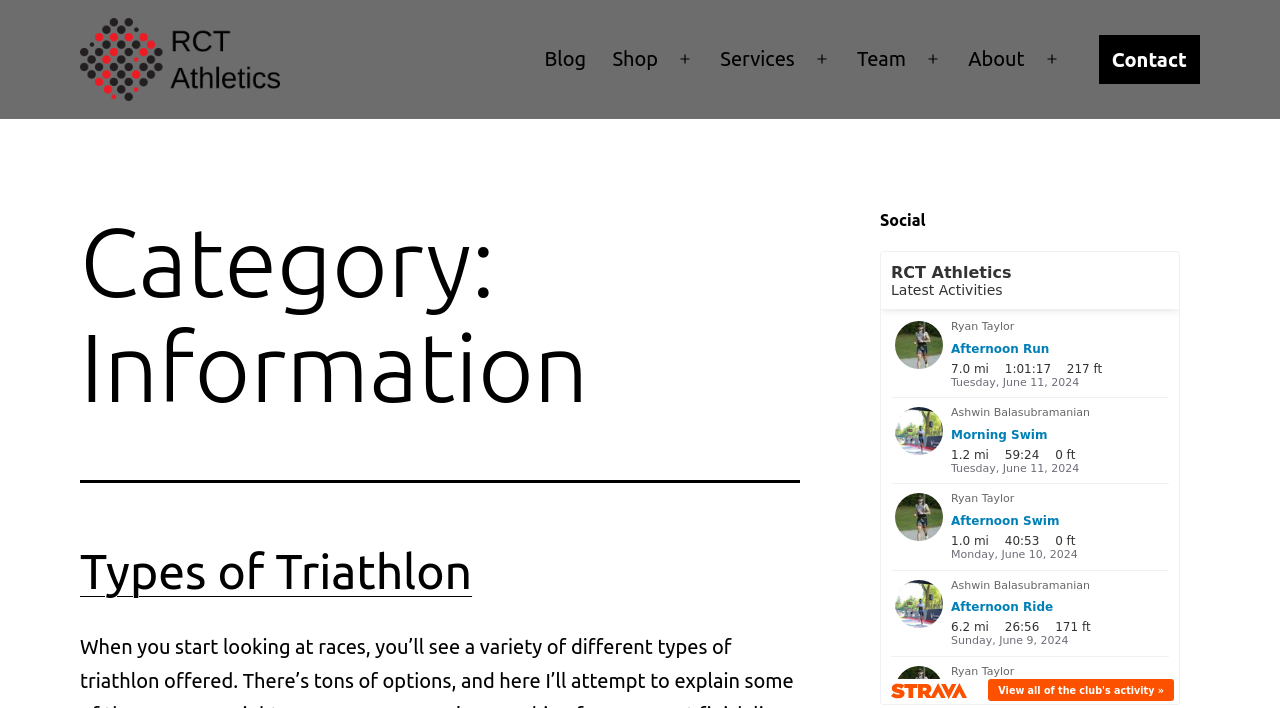Determine the bounding box coordinates of the UI element that matches the following description: "Types of Triathlon". The coordinates should be four float numbers between 0 and 1 in the format [left, top, right, bottom].

[0.062, 0.768, 0.369, 0.844]